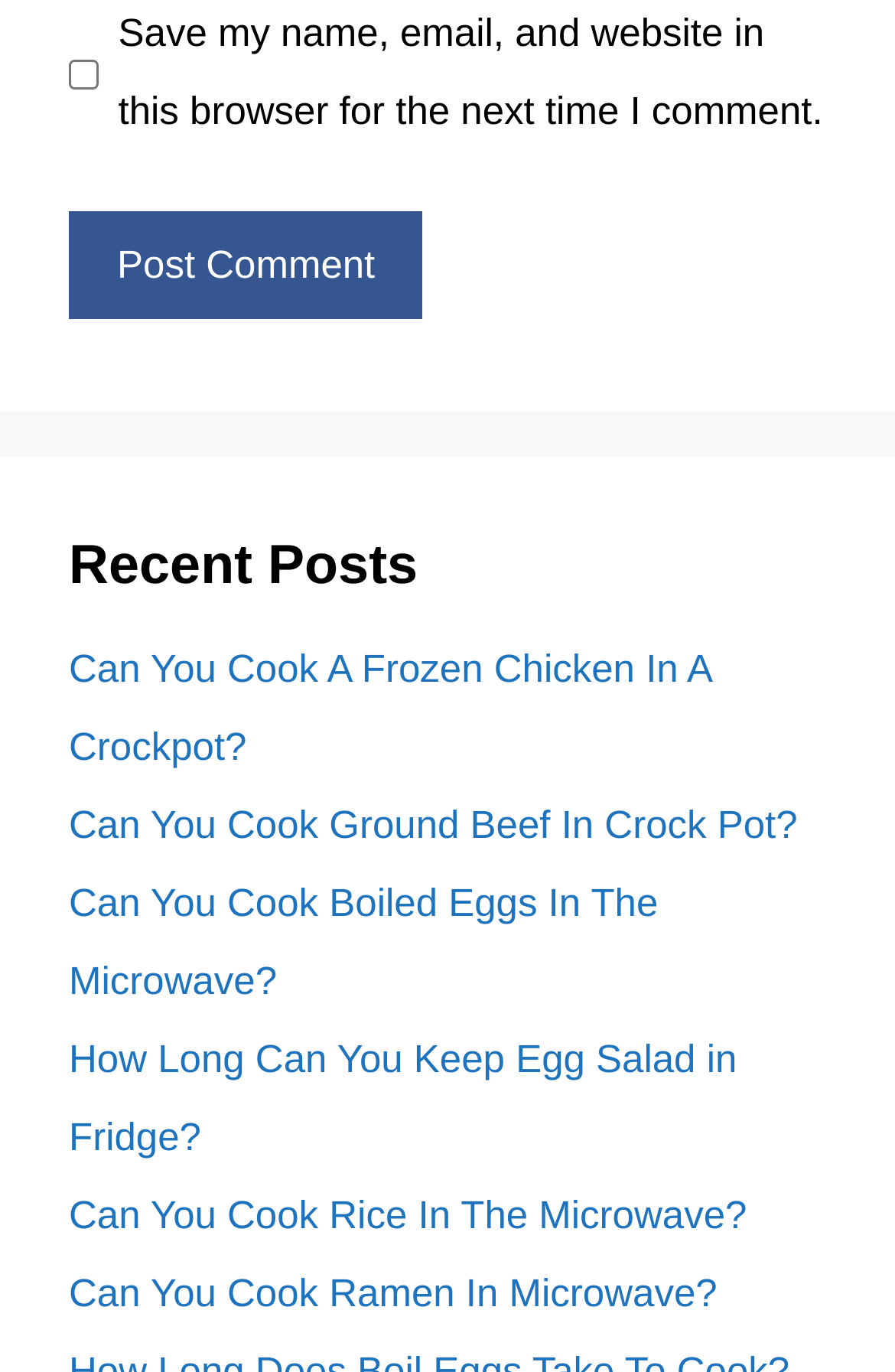Please locate the bounding box coordinates of the region I need to click to follow this instruction: "Click the Post Comment button".

[0.077, 0.153, 0.473, 0.233]